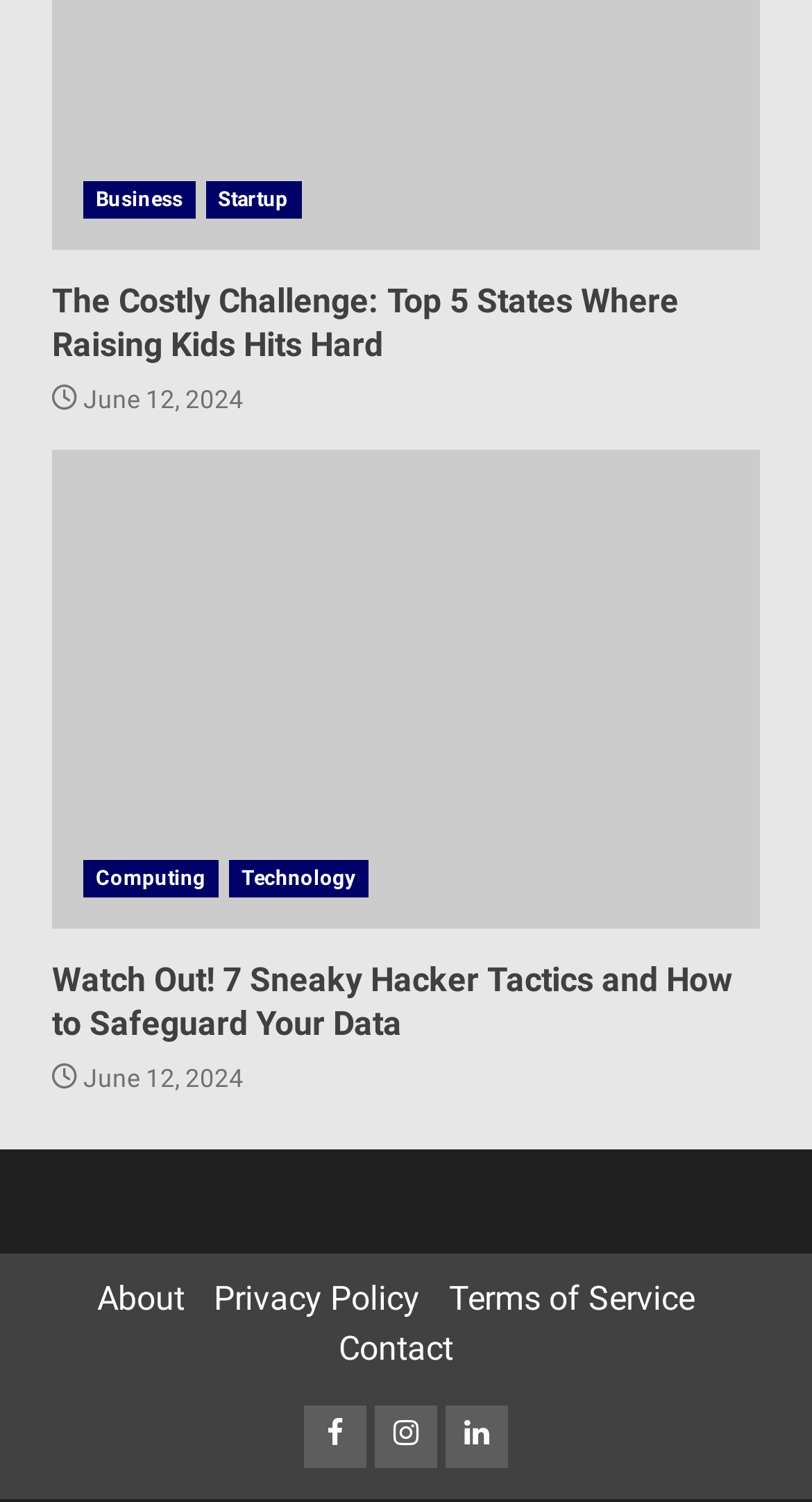Please analyze the image and give a detailed answer to the question:
What social media platforms are available at the bottom of the page?

I found the social media platforms by looking at the link elements at the bottom of the page, which are 'Facebook ', 'Instagram ', and 'LinkedIn '.